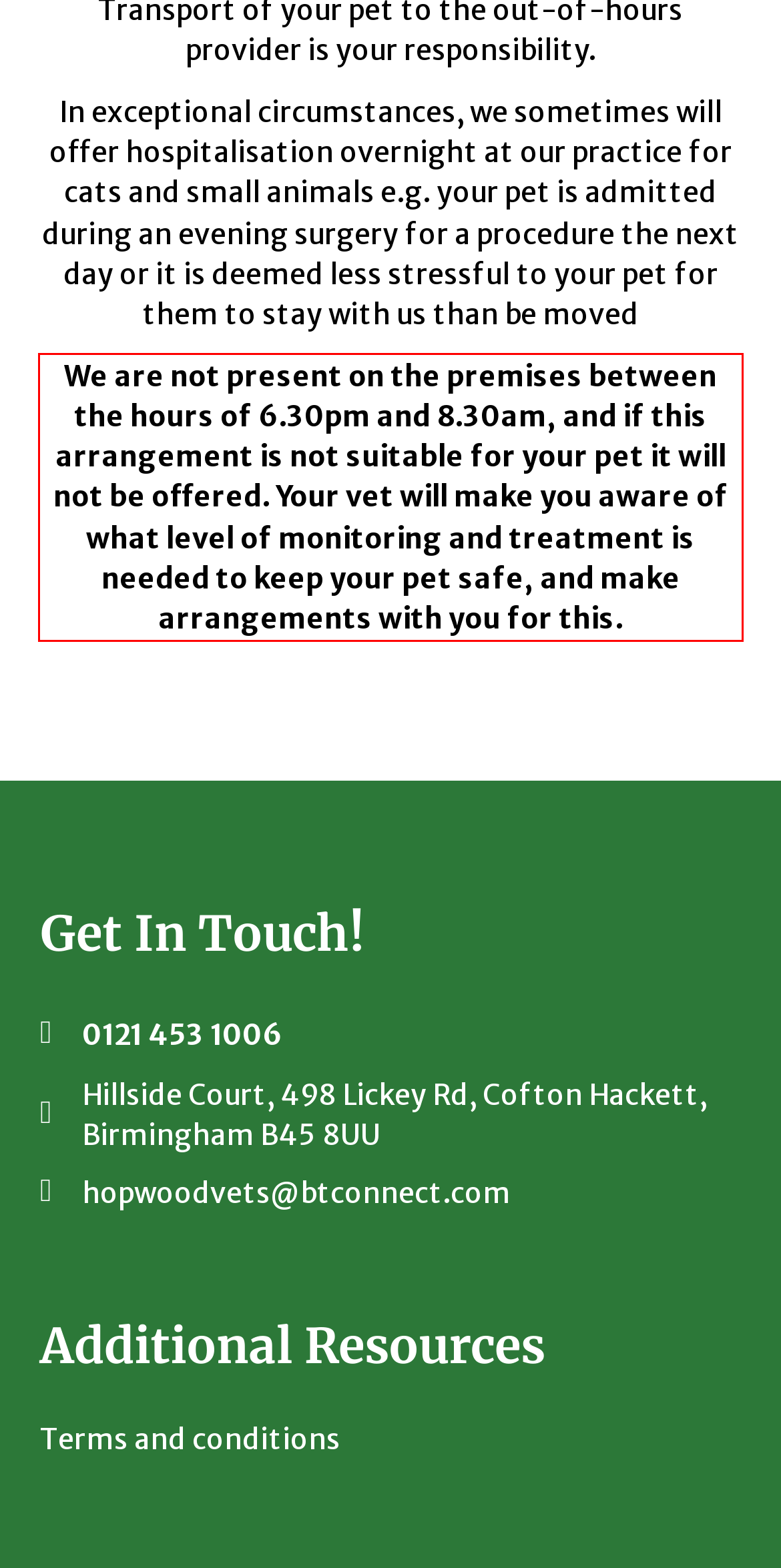Locate the red bounding box in the provided webpage screenshot and use OCR to determine the text content inside it.

We are not present on the premises between the hours of 6.30pm and 8.30am, and if this arrangement is not suitable for your pet it will not be offered. Your vet will make you aware of what level of monitoring and treatment is needed to keep your pet safe, and make arrangements with you for this.